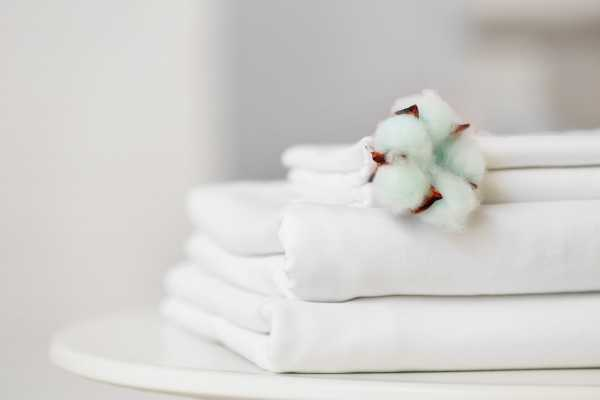Describe in detail everything you see in the image.

This image showcases a neatly stacked arrangement of white sheets, symbolizing cleanliness and elegance in bedroom aesthetics. Atop the soft white fabric rests a delicate cotton flower, adding a touch of natural beauty and emphasizing the importance of fabric choice in bedding. The image encapsulates the essence of white sheets, which, while timelessly stylish, require careful maintenance to combat discoloration and preserve their brightness. Understanding the materials—such as cotton, which is celebrated for its softness and comfort—is crucial for maintaining these sheets, ensuring they continue to enhance a serene and inviting sleeping environment.